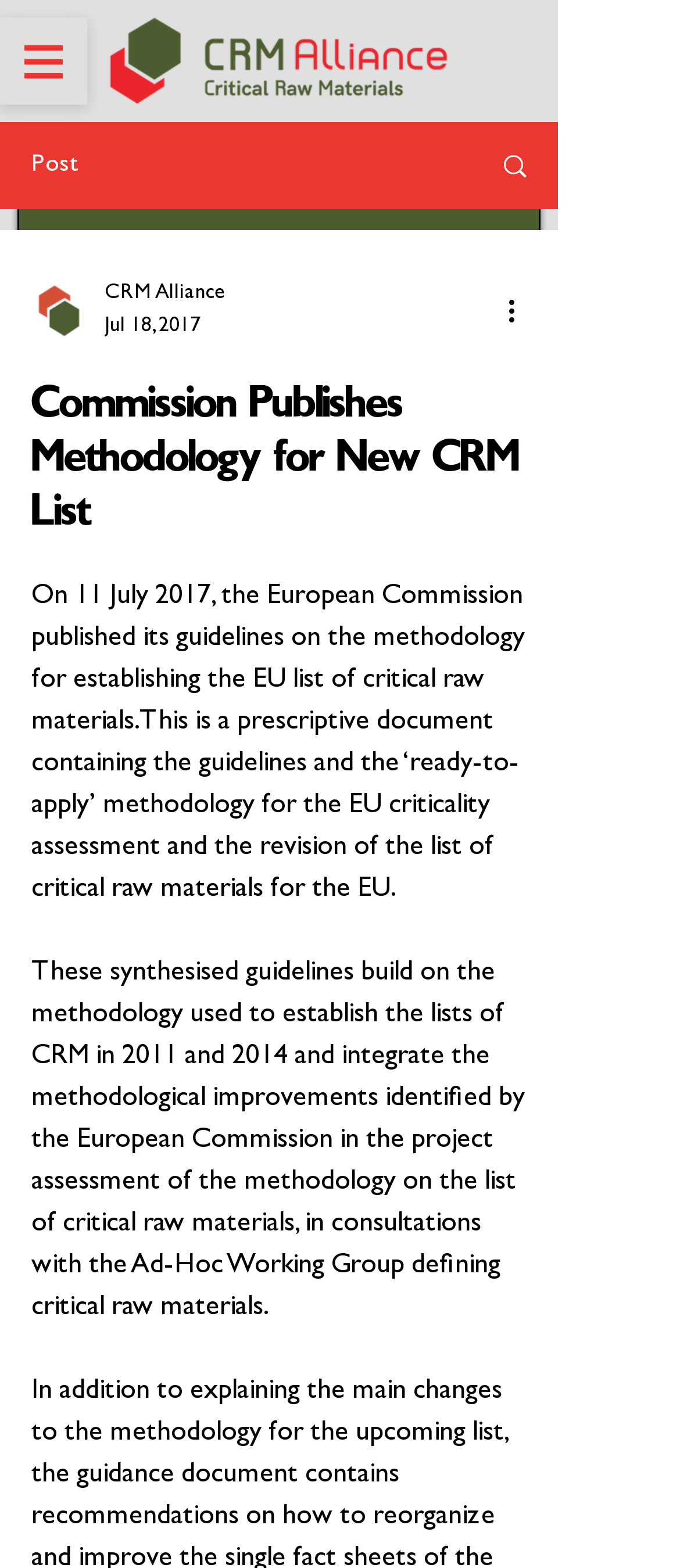Bounding box coordinates are specified in the format (top-left x, top-left y, bottom-right x, bottom-right y). All values are floating point numbers bounded between 0 and 1. Please provide the bounding box coordinate of the region this sentence describes: aria-label="More actions"

[0.738, 0.185, 0.8, 0.211]